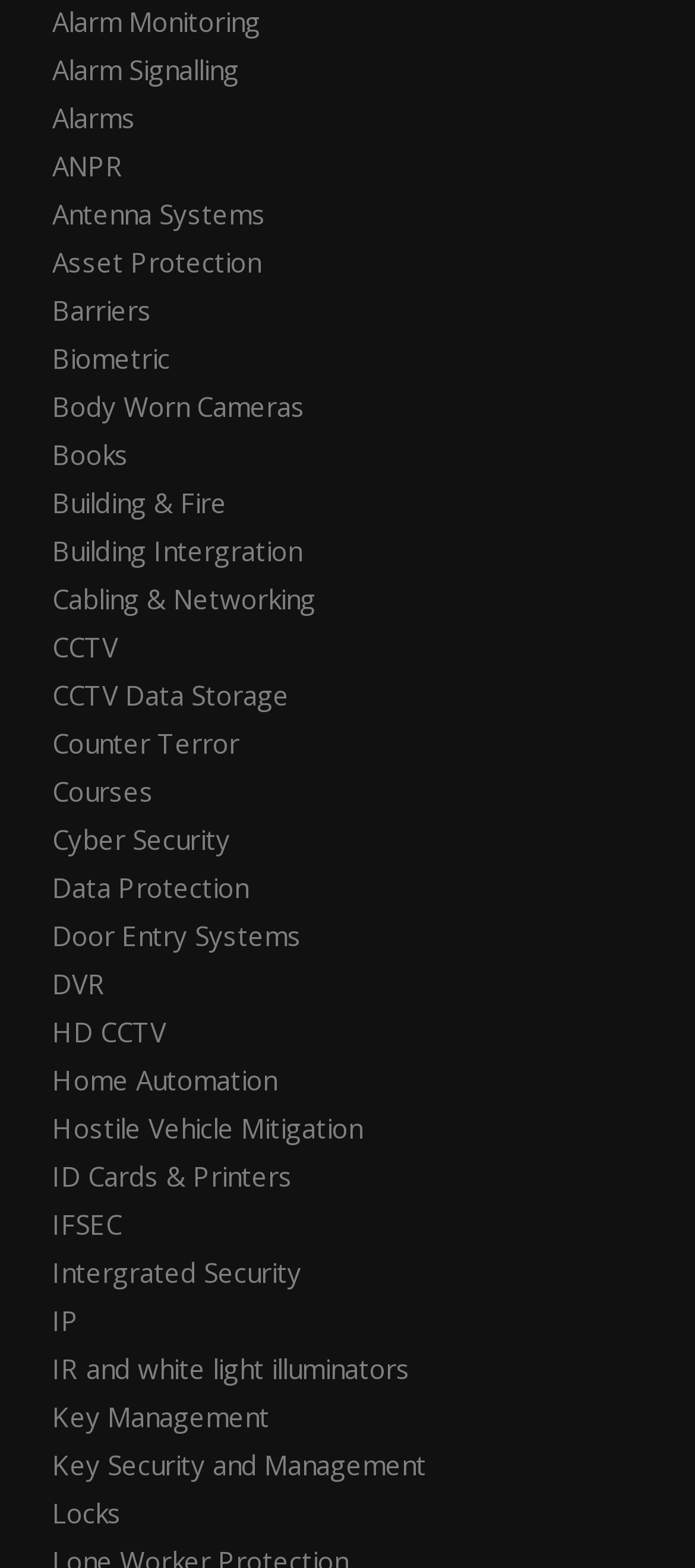Use a single word or phrase to answer the question: What is the last link on the webpage?

Locks